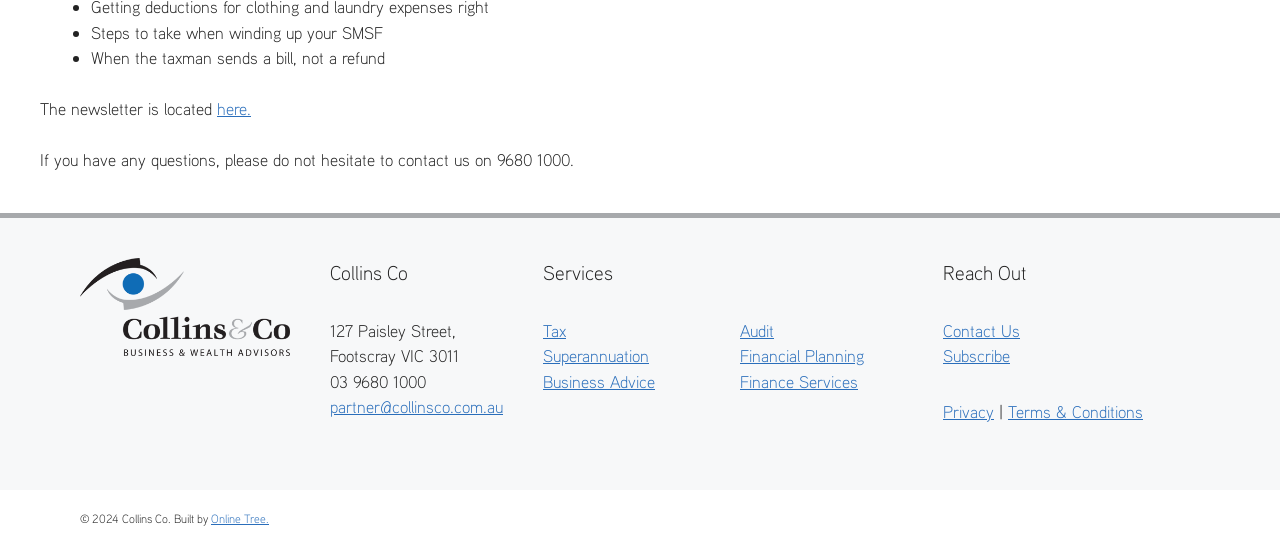Determine the bounding box coordinates of the region that needs to be clicked to achieve the task: "Contact us on 9680 1000".

[0.031, 0.273, 0.448, 0.311]